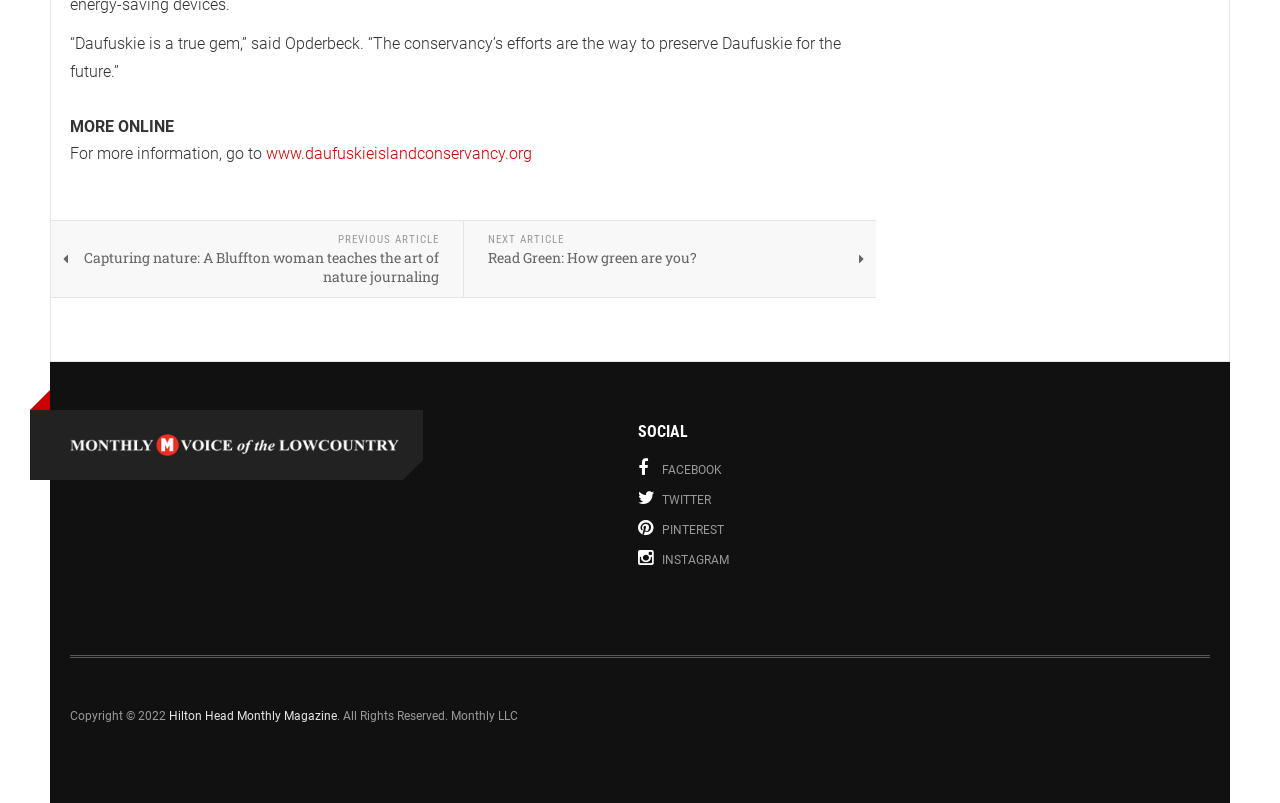Please specify the bounding box coordinates of the clickable section necessary to execute the following command: "visit the Daufuskie Island Conservancy website".

[0.208, 0.18, 0.416, 0.203]